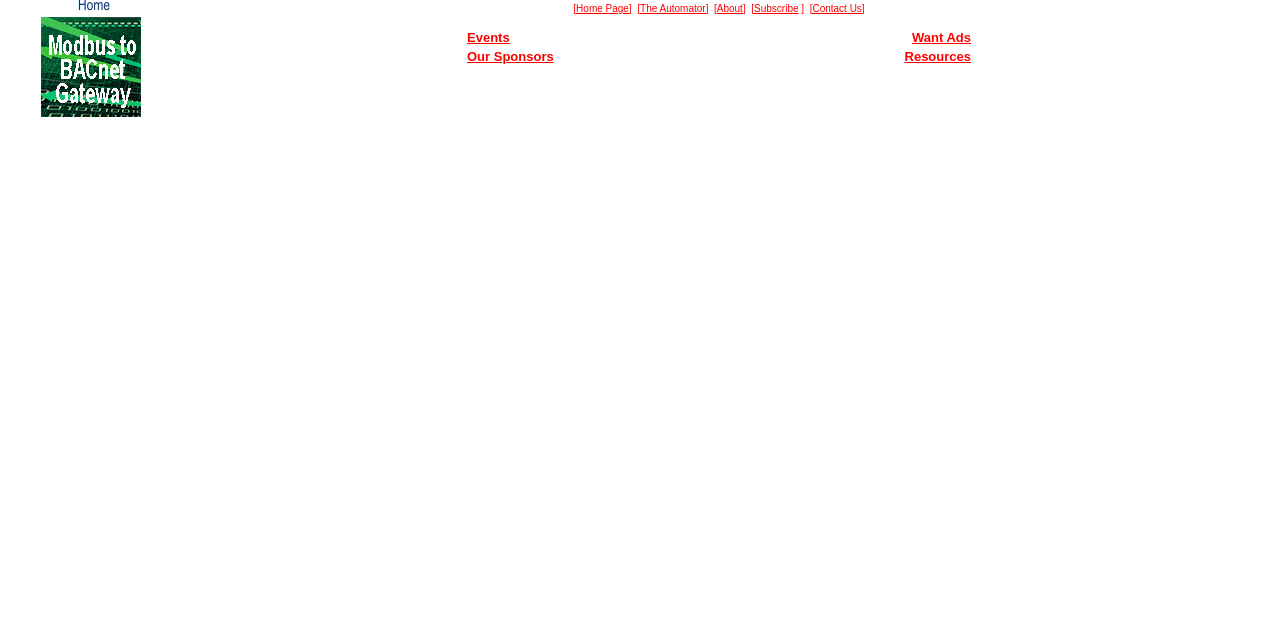Determine the bounding box coordinates for the UI element with the following description: "Resources". The coordinates should be four float numbers between 0 and 1, represented as [left, top, right, bottom].

[0.707, 0.077, 0.759, 0.1]